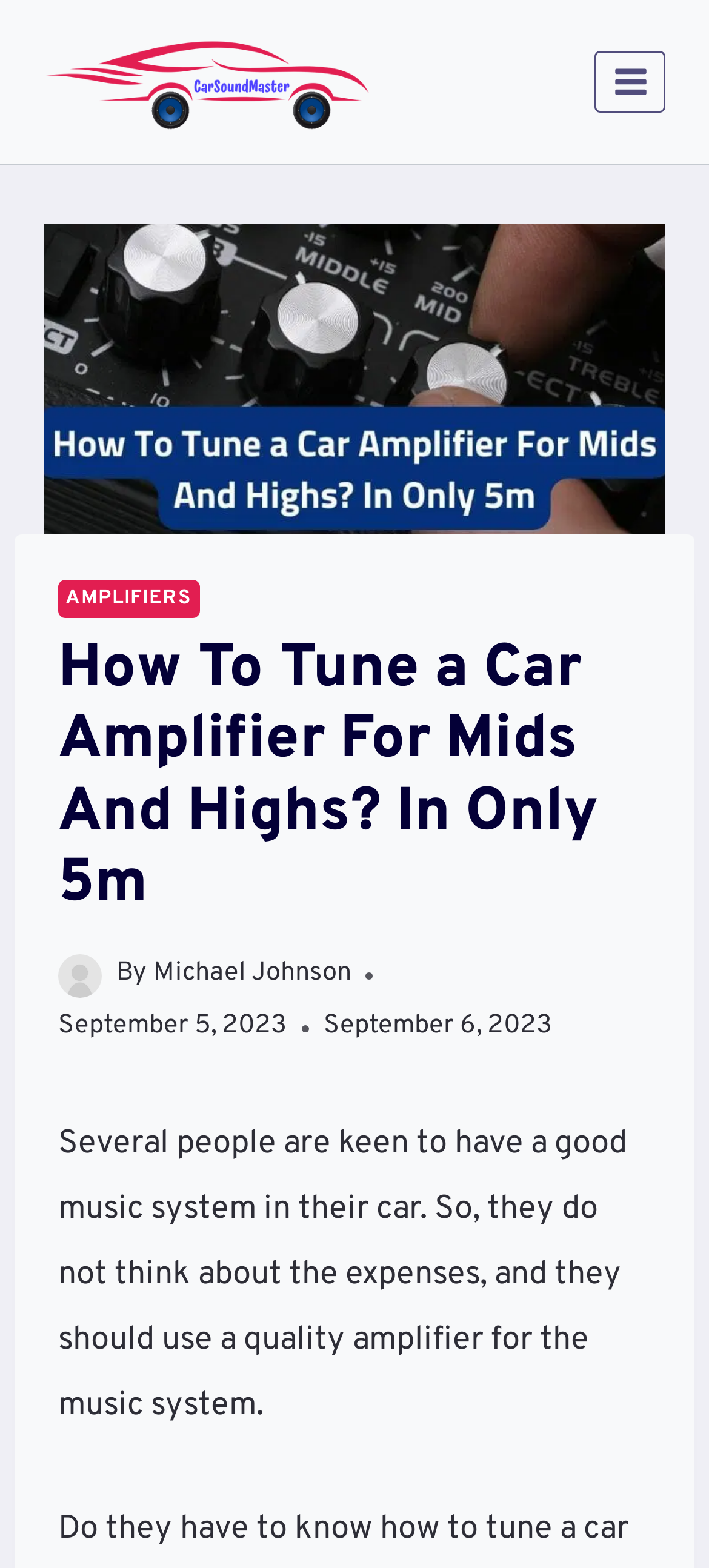What is the topic of the article?
Please provide a detailed and comprehensive answer to the question.

The topic of the article can be inferred from the main heading, which says 'How To Tune a Car Amplifier For Mids And Highs? In Only 5m'.